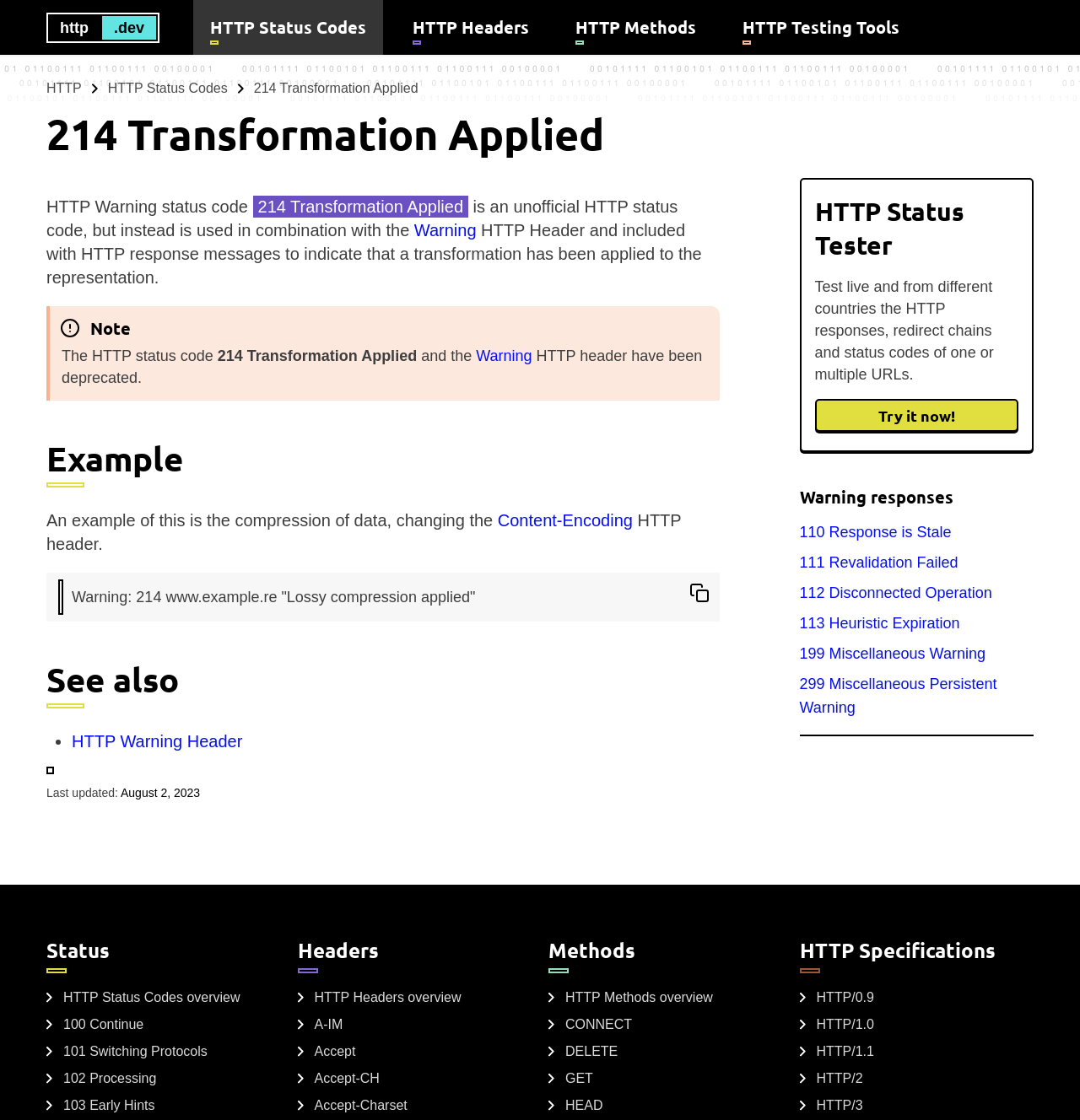What is the example of the 214 Transformation Applied HTTP status code?
Answer the question with a detailed and thorough explanation.

The example of the 214 Transformation Applied HTTP status code is provided in the 'Example' section of the webpage, which shows a Warning HTTP header with the status code 214 and the message 'Lossy compression applied'.